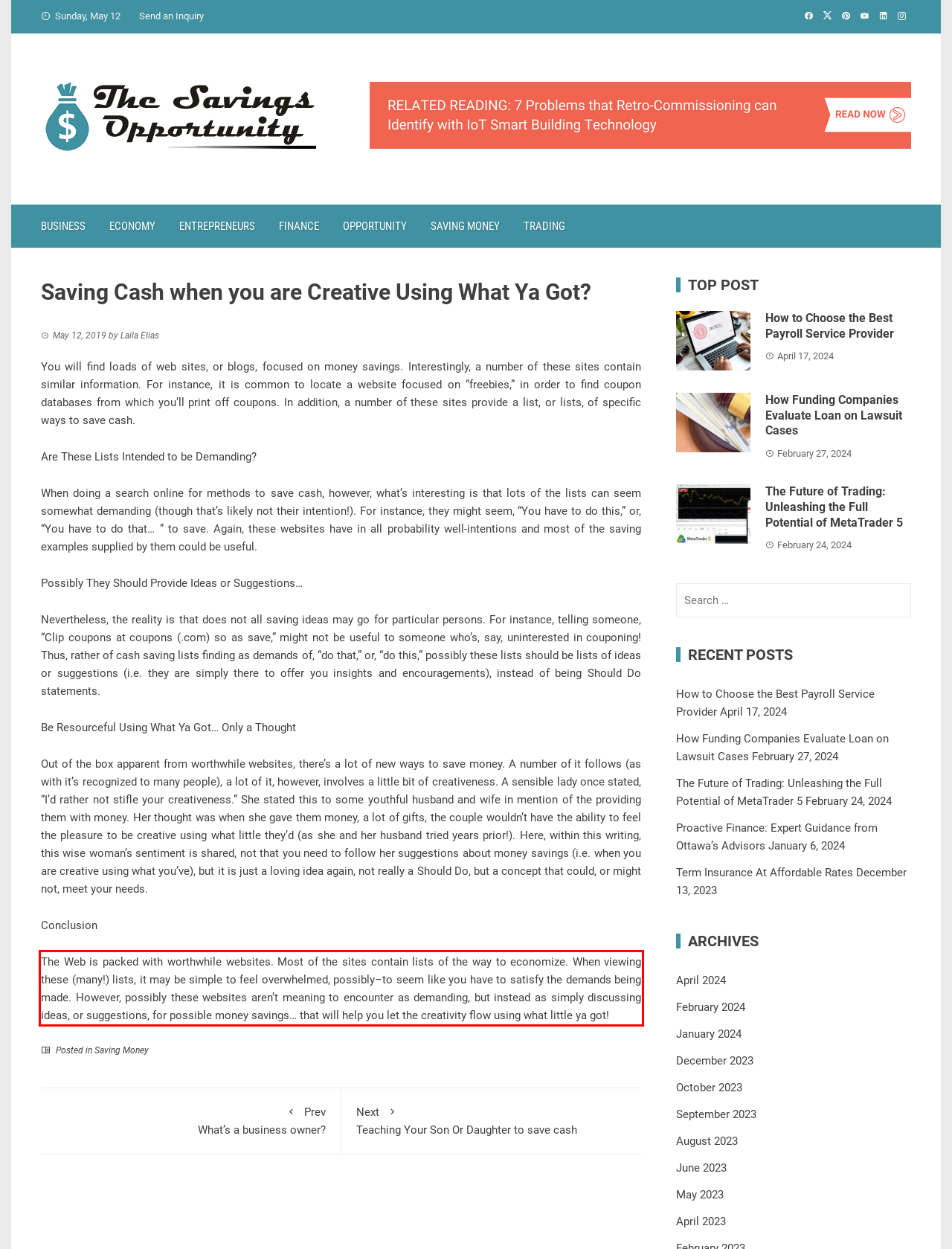Given a webpage screenshot, identify the text inside the red bounding box using OCR and extract it.

The Web is packed with worthwhile websites. Most of the sites contain lists of the way to economize. When viewing these (many!) lists, it may be simple to feel overwhelmed, possibly–to seem like you have to satisfy the demands being made. However, possibly these websites aren’t meaning to encounter as demanding, but instead as simply discussing ideas, or suggestions, for possible money savings… that will help you let the creativity flow using what little ya got!